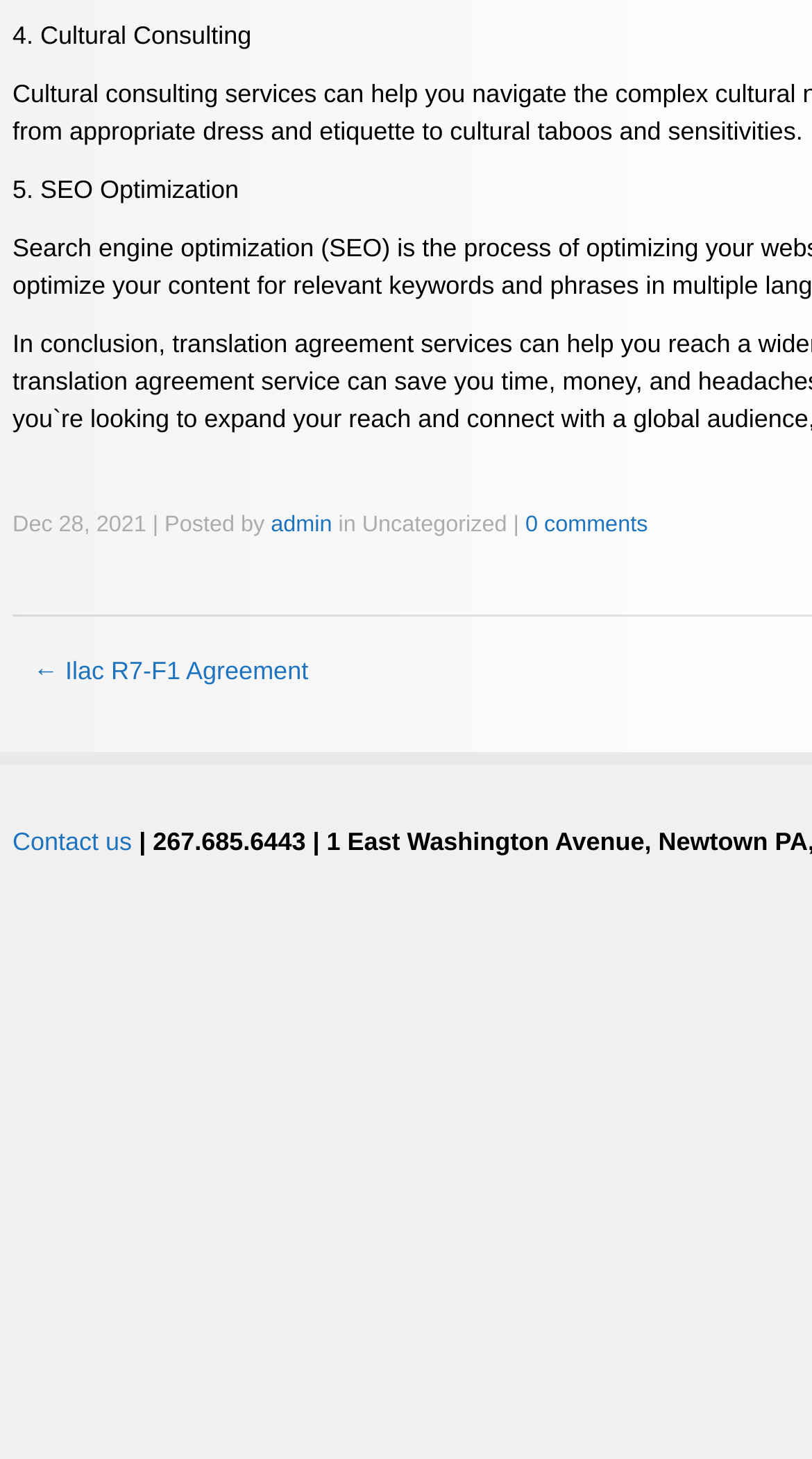Answer the question below with a single word or a brief phrase: 
What is the category of the post?

Uncategorized